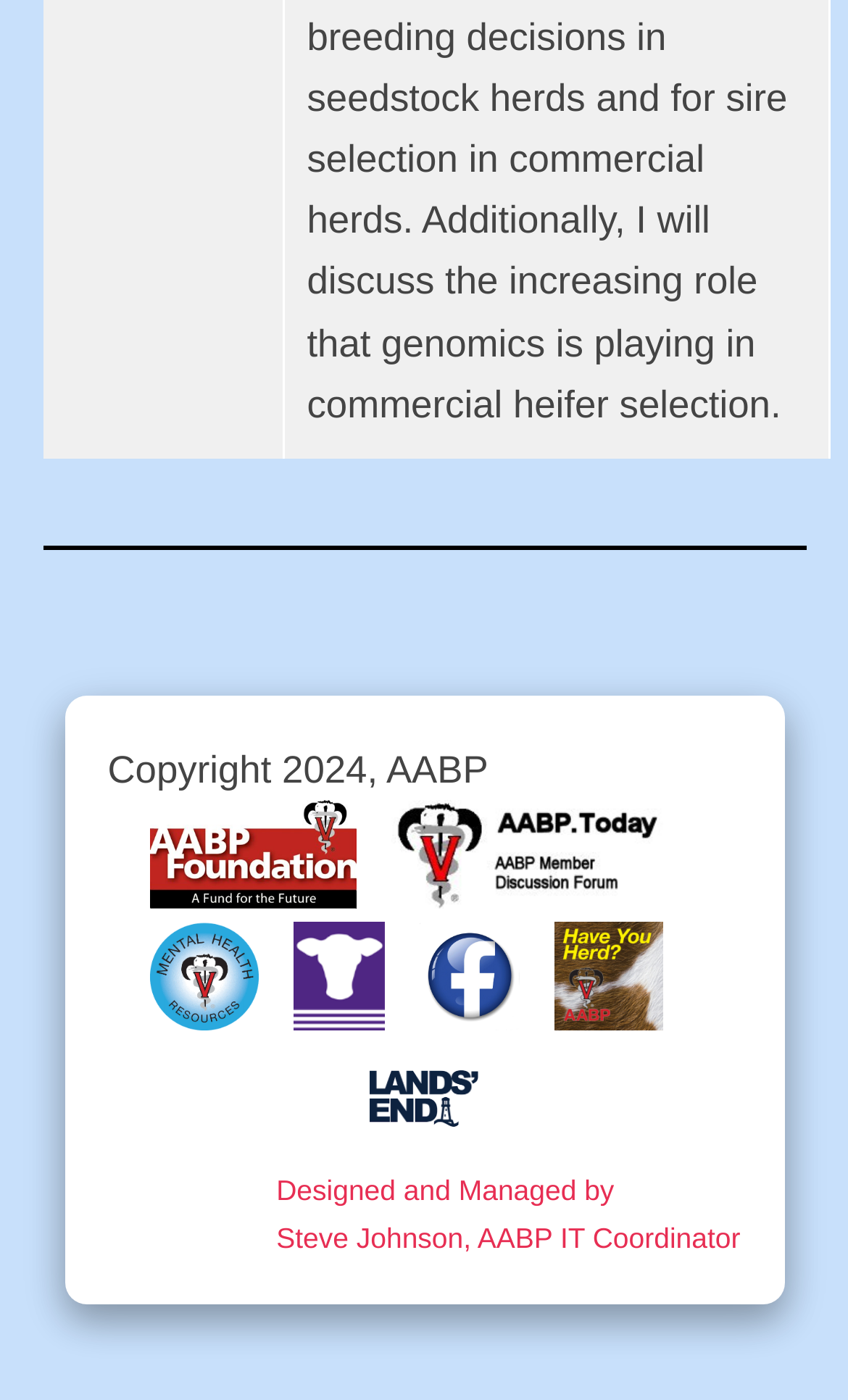Determine the bounding box coordinates of the UI element described by: "title="AABP Foundation"".

[0.176, 0.624, 0.421, 0.657]